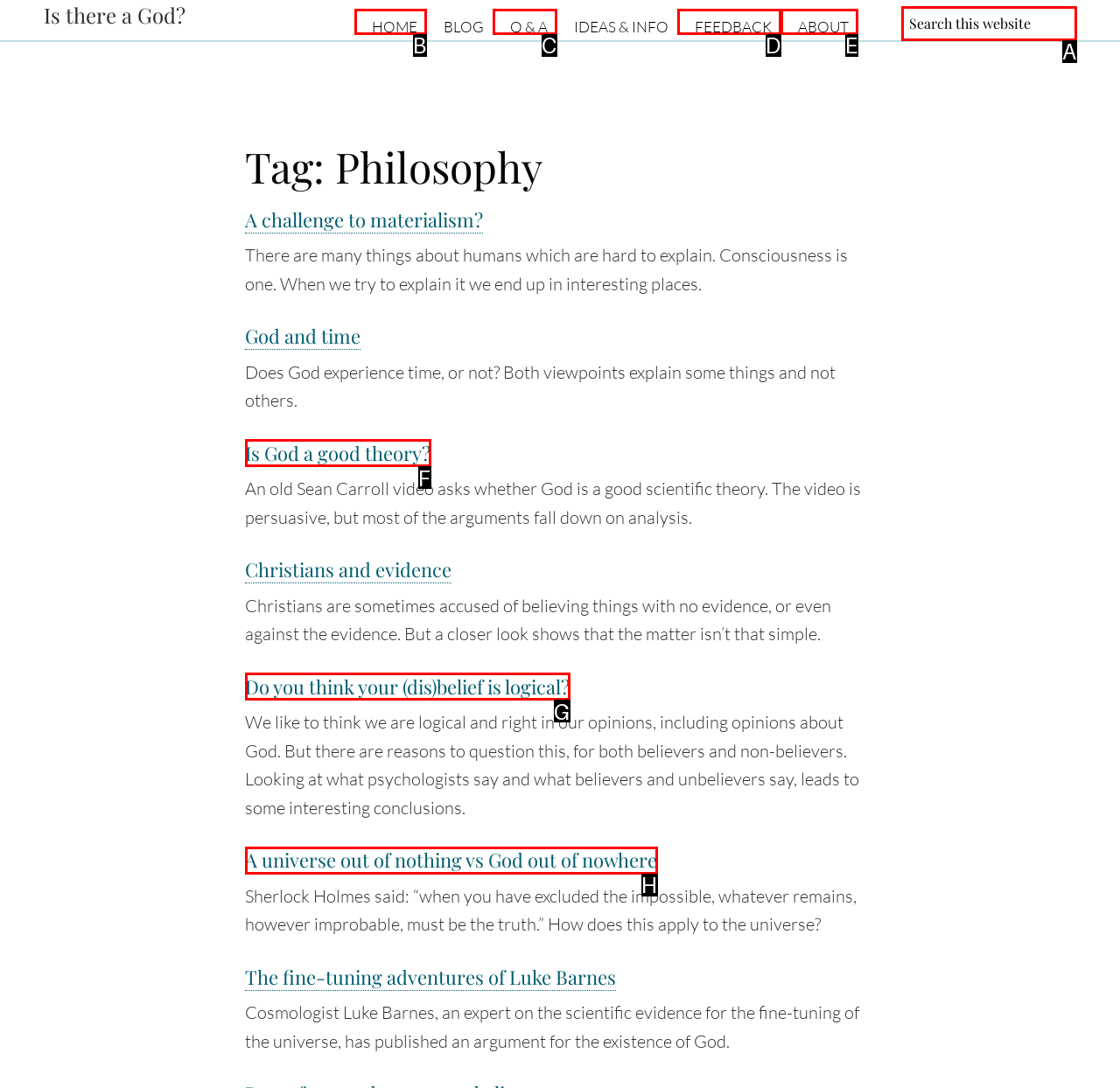Tell me the letter of the correct UI element to click for this instruction: Click the 'What to Expect' recent post. Answer with the letter only.

None